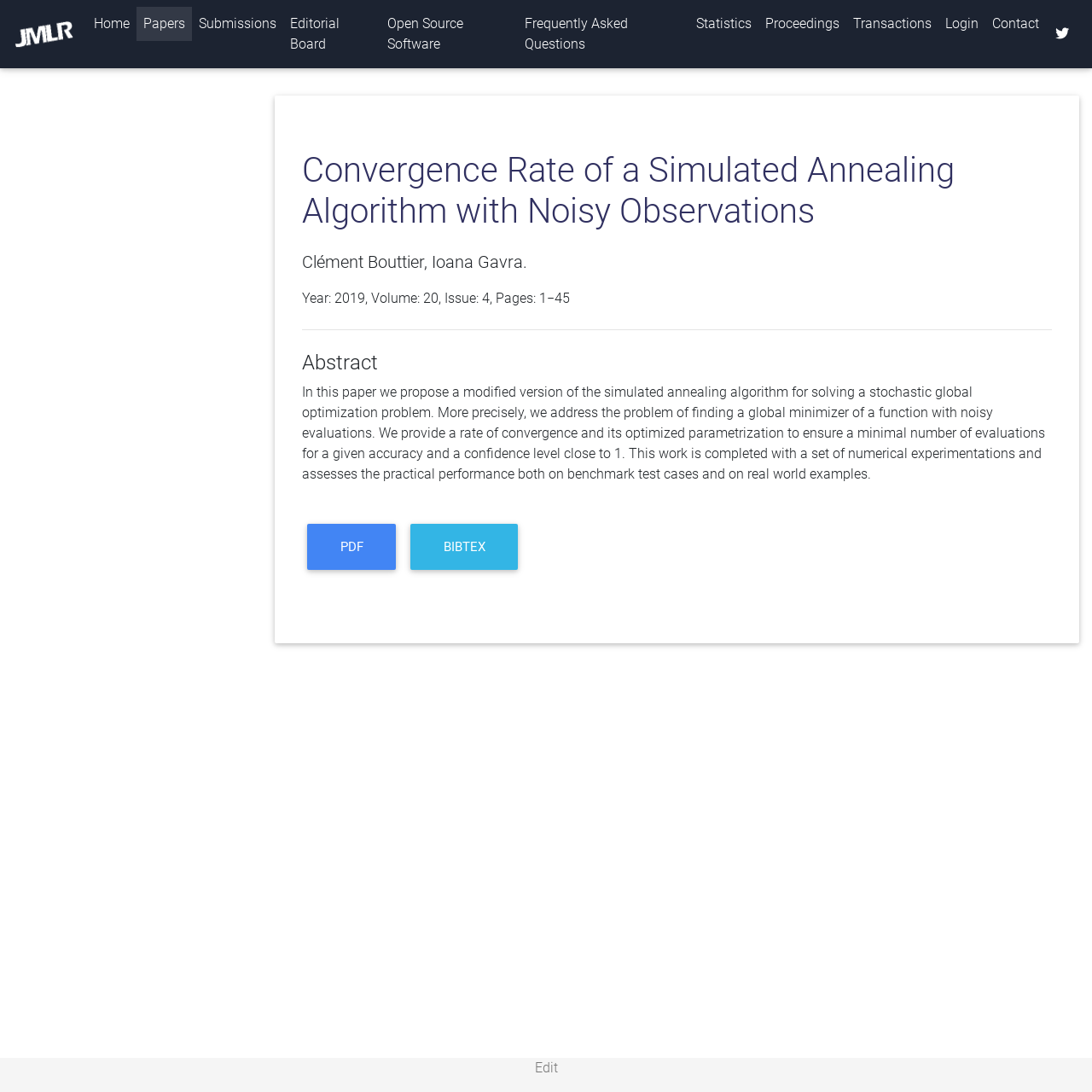Give a one-word or phrase response to the following question: Who are the authors of the paper?

Clément Bouttier, Ioana Gavra